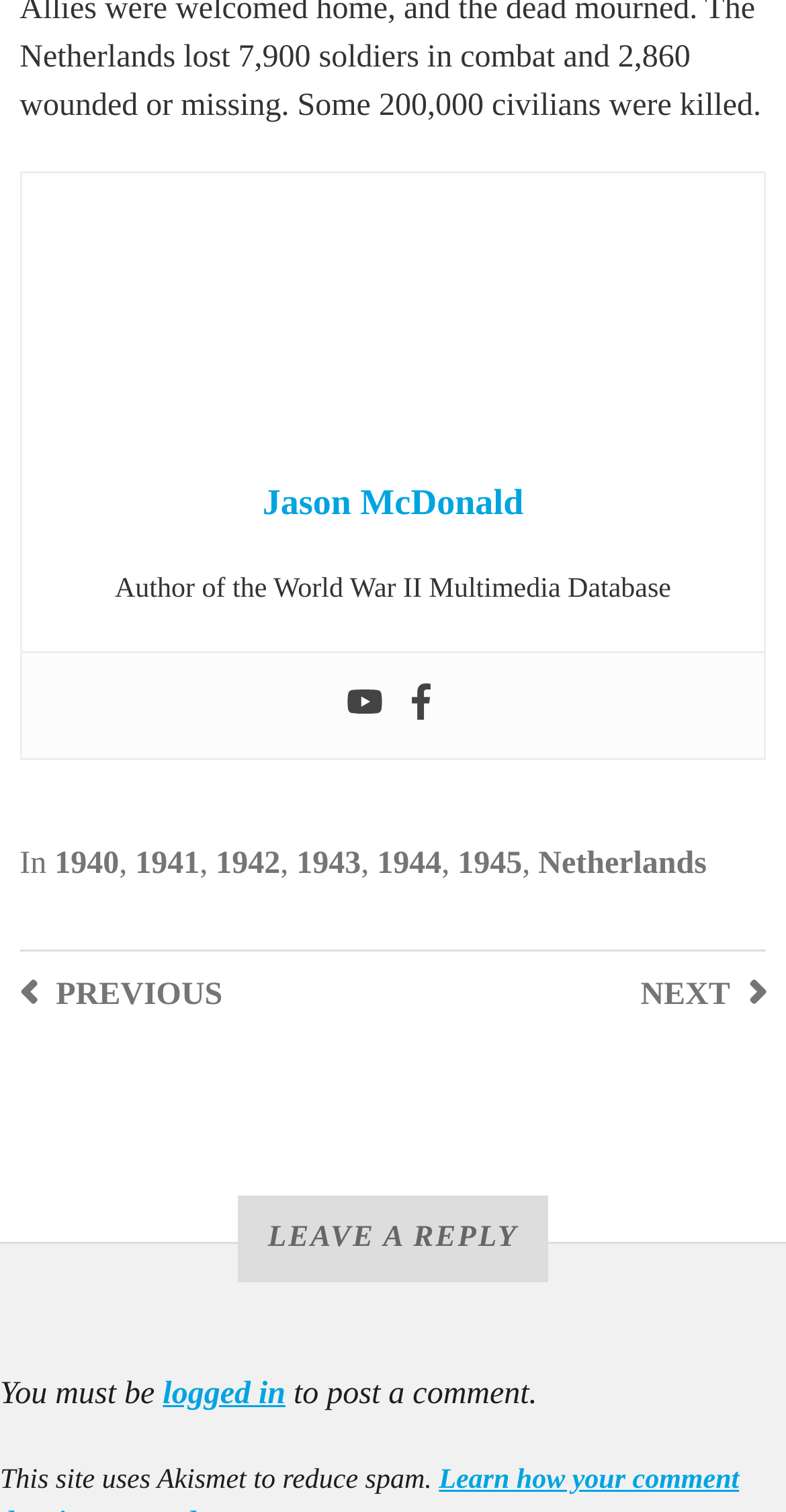Determine the bounding box coordinates of the clickable area required to perform the following instruction: "Click on the NEXT button". The coordinates should be represented as four float numbers between 0 and 1: [left, top, right, bottom].

[0.815, 0.642, 0.975, 0.674]